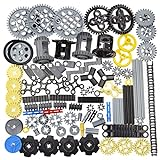Answer the question using only one word or a concise phrase: What type of projects can be built using this set?

Robots, cranes, and other vehicles